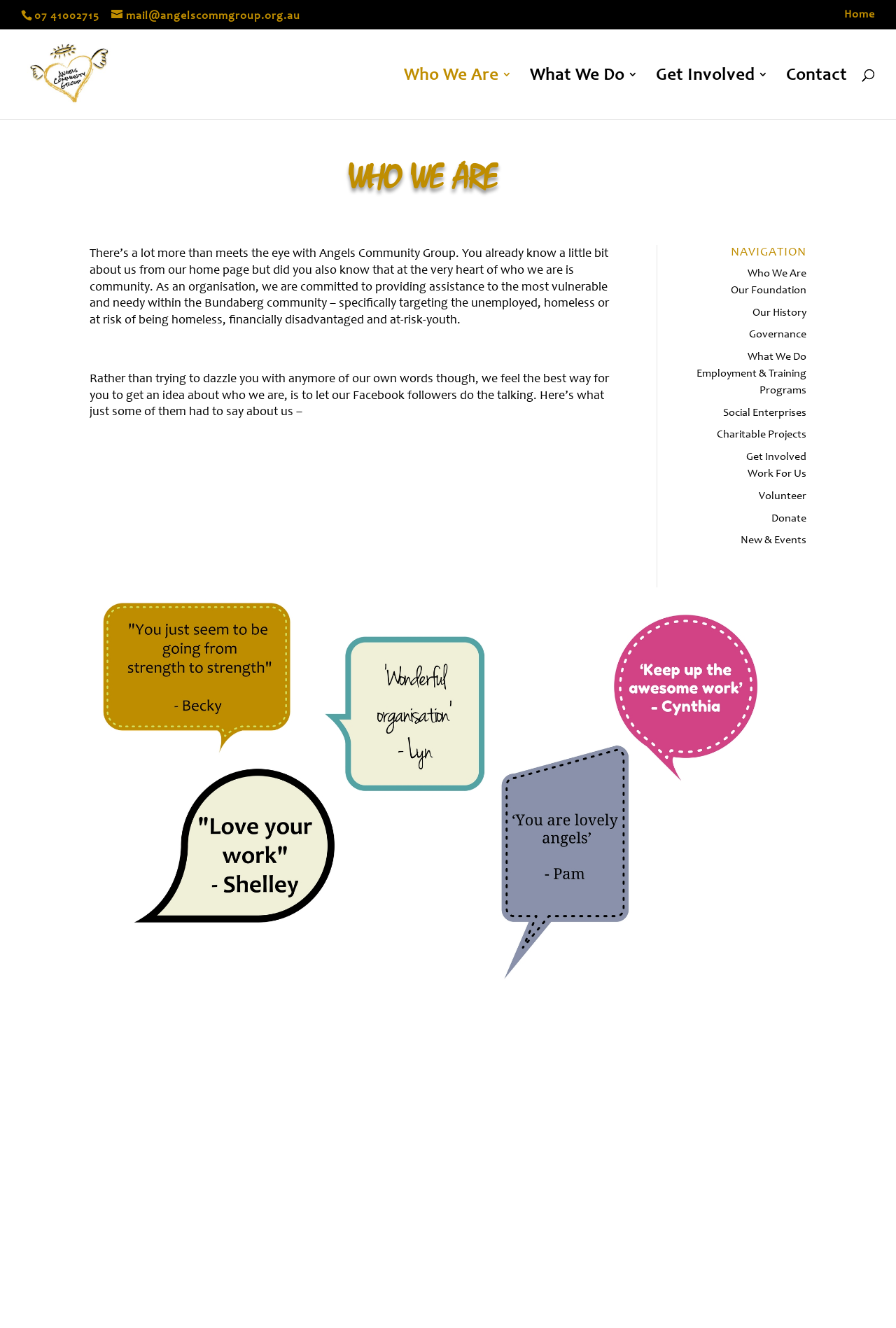Please identify the bounding box coordinates of the element's region that should be clicked to execute the following instruction: "Click on the 'About Living Leadership' link". The bounding box coordinates must be four float numbers between 0 and 1, i.e., [left, top, right, bottom].

None